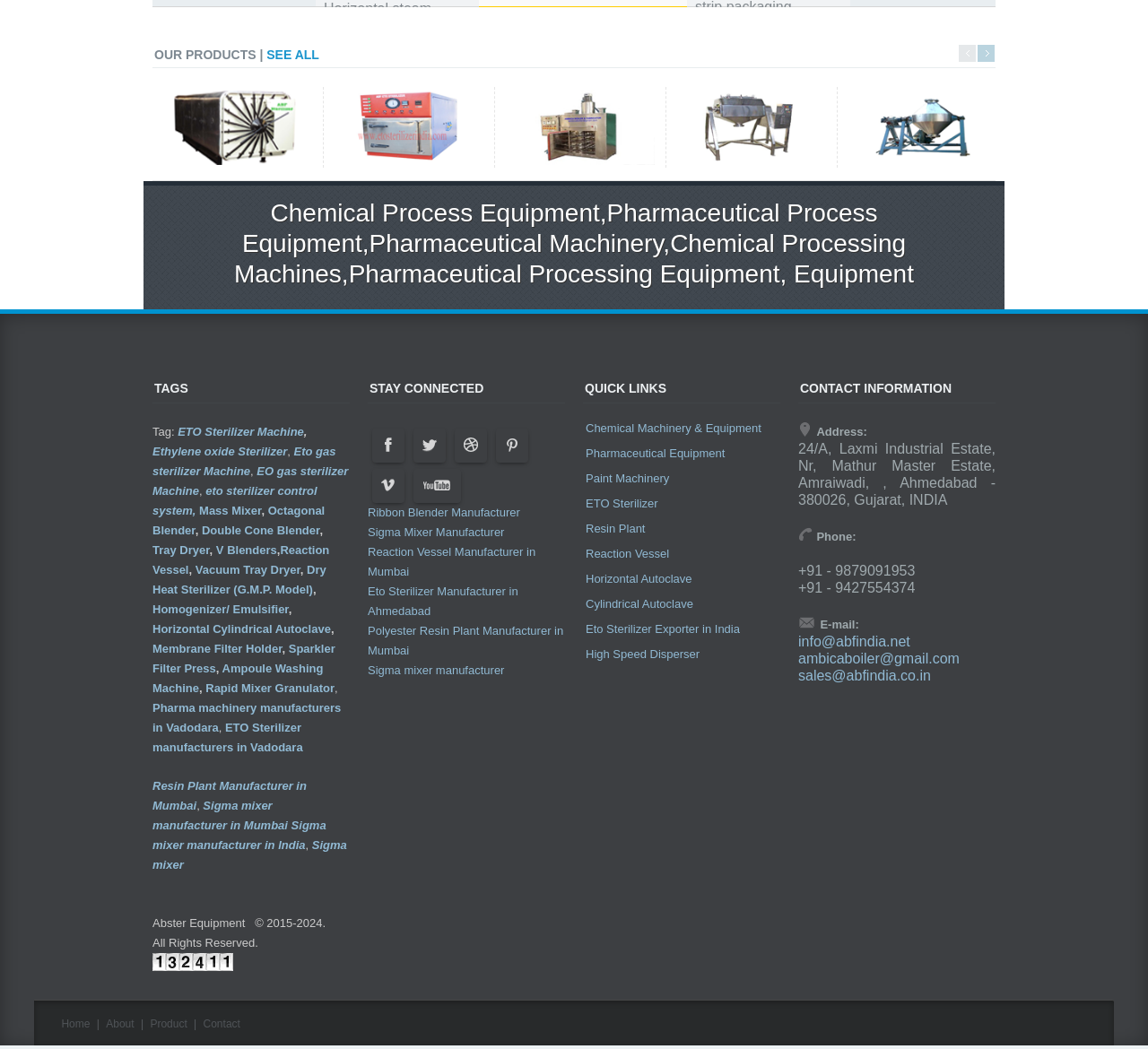Give a one-word or one-phrase response to the question:
What is the purpose of the 'STAY CONNECTED' section?

To connect with the company on social media